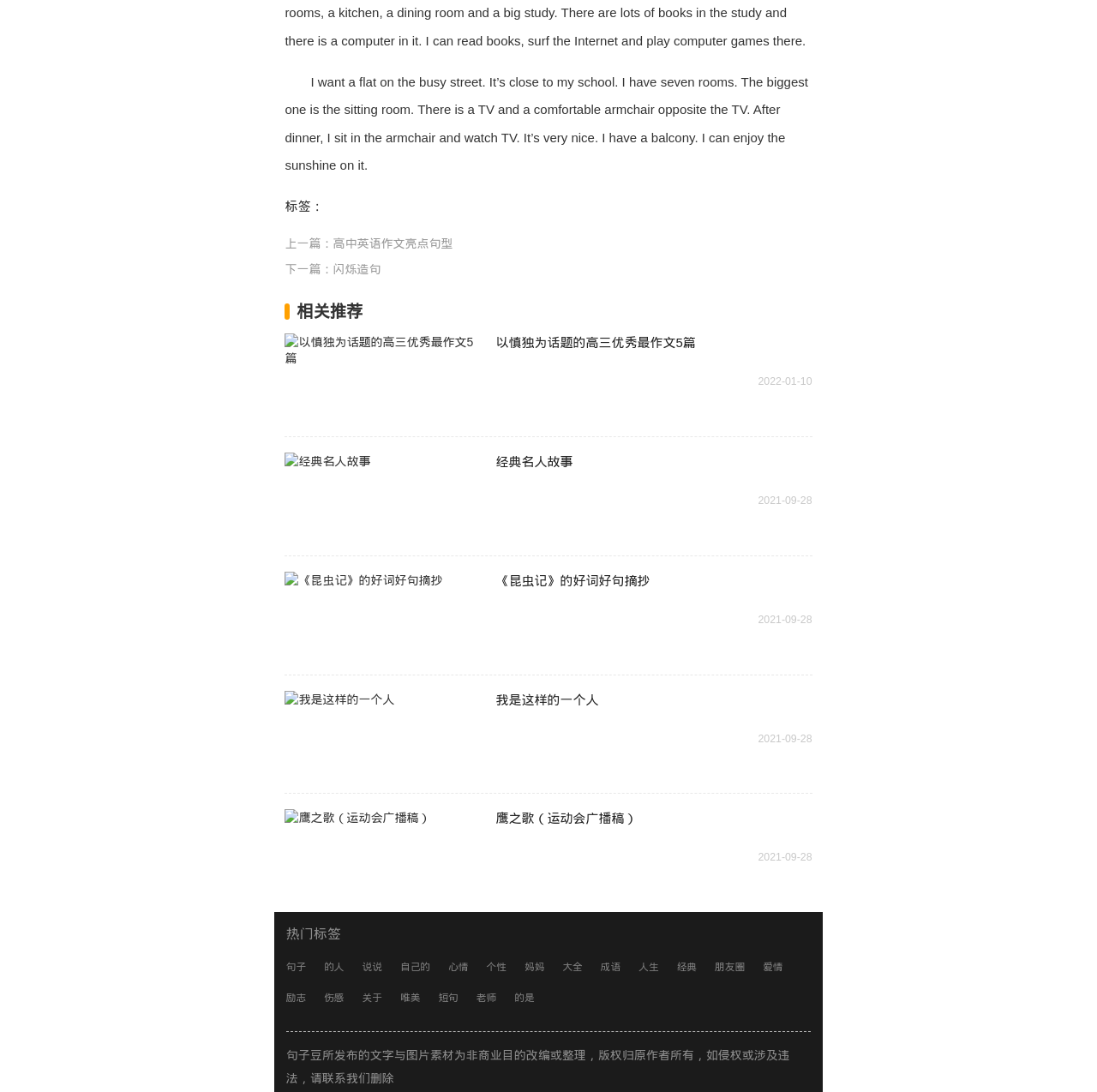What is the purpose of the links below the first paragraph?
From the details in the image, answer the question comprehensively.

The links below the first paragraph are related recommendations, which are categorized as '相关推荐' (related recommendations). They are links to other articles or resources that are relevant to the topic of the first paragraph.